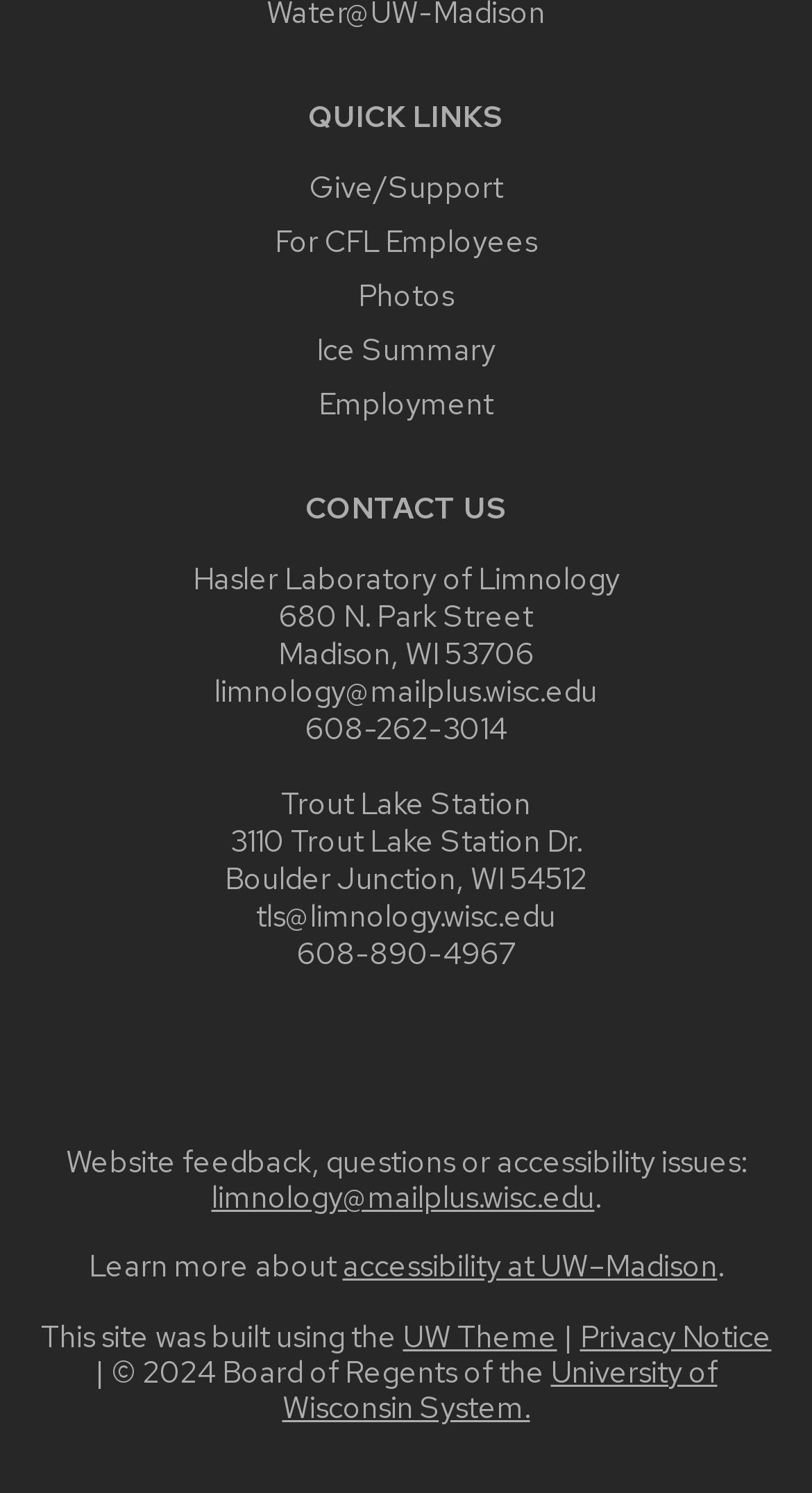Provide a short, one-word or phrase answer to the question below:
What is the name of the laboratory?

Hasler Laboratory of Limnology